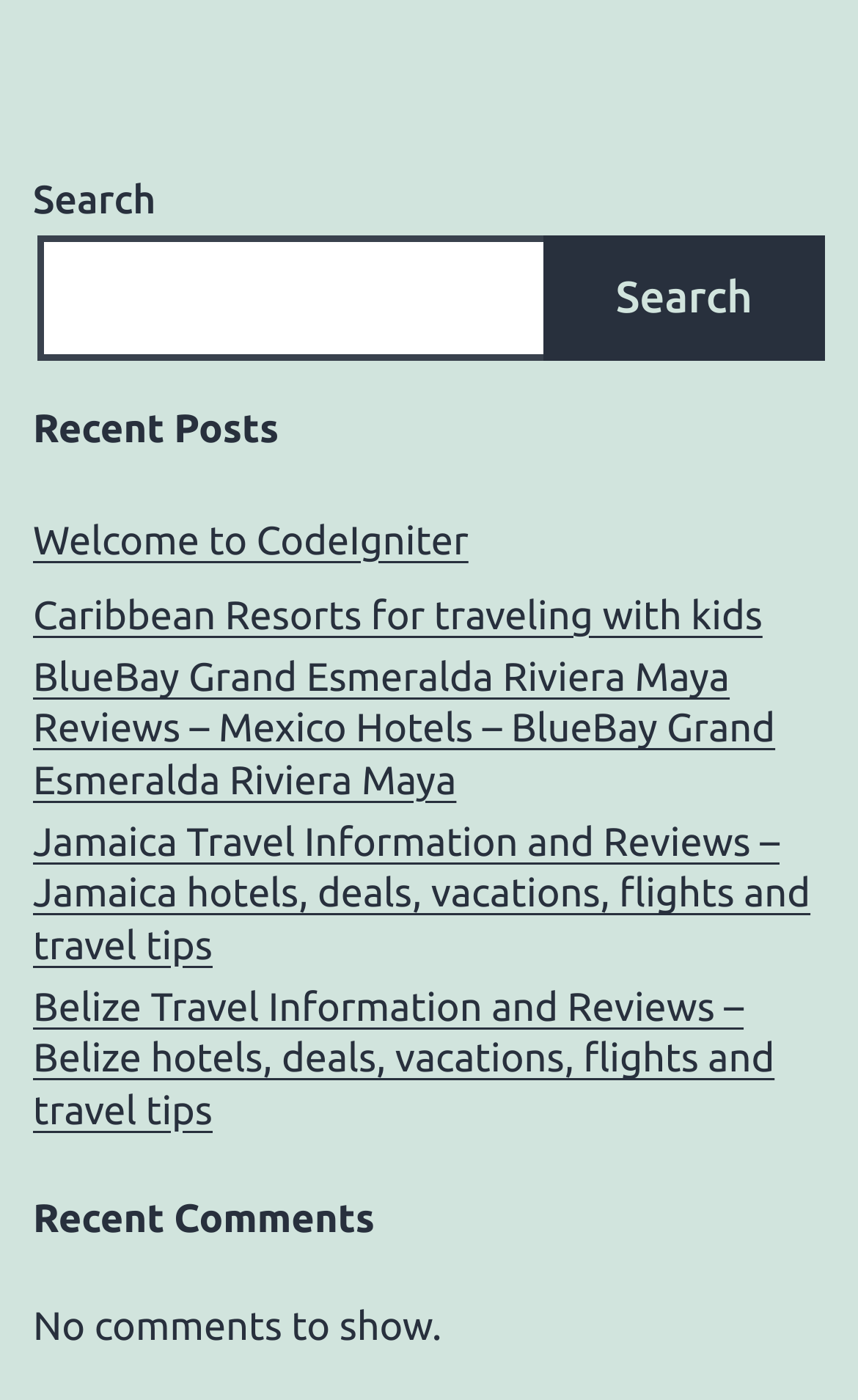Provide your answer in a single word or phrase: 
What is the title of the first recent post?

Welcome to CodeIgniter